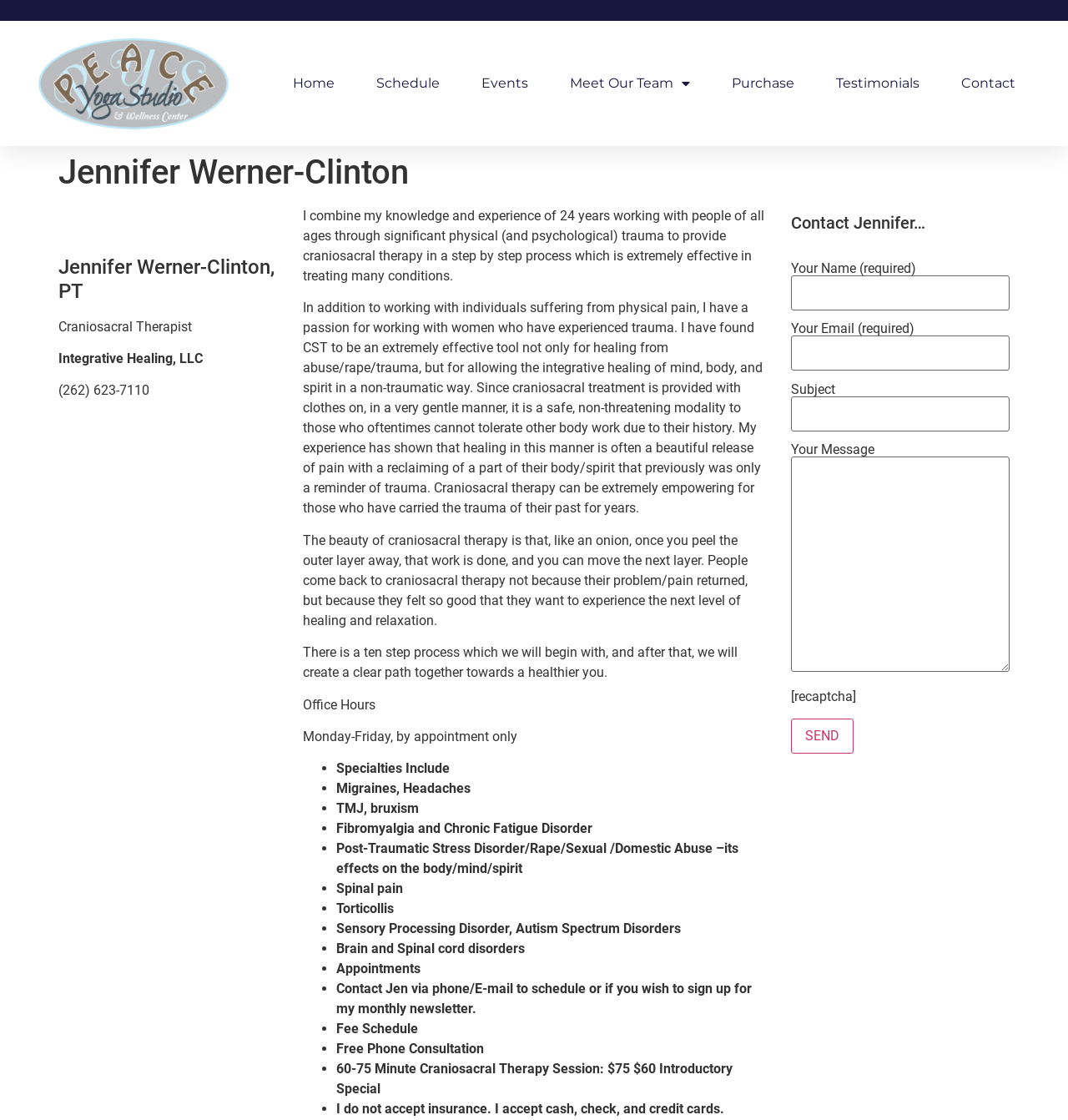Extract the bounding box coordinates for the HTML element that matches this description: "Meet Our Team". The coordinates should be four float numbers between 0 and 1, i.e., [left, top, right, bottom].

[0.534, 0.057, 0.646, 0.092]